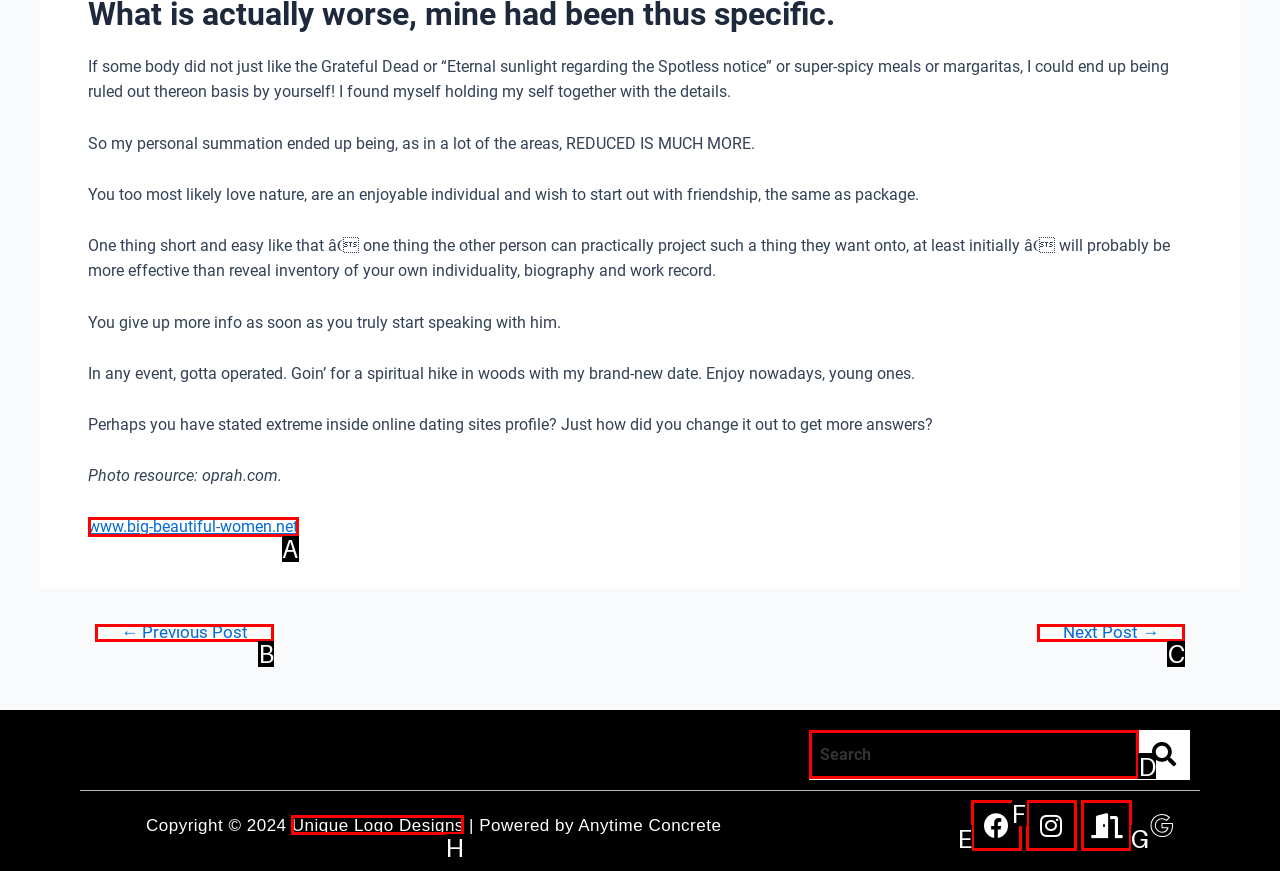Identify the HTML element I need to click to complete this task: Click the 'Facebook' link Provide the option's letter from the available choices.

E